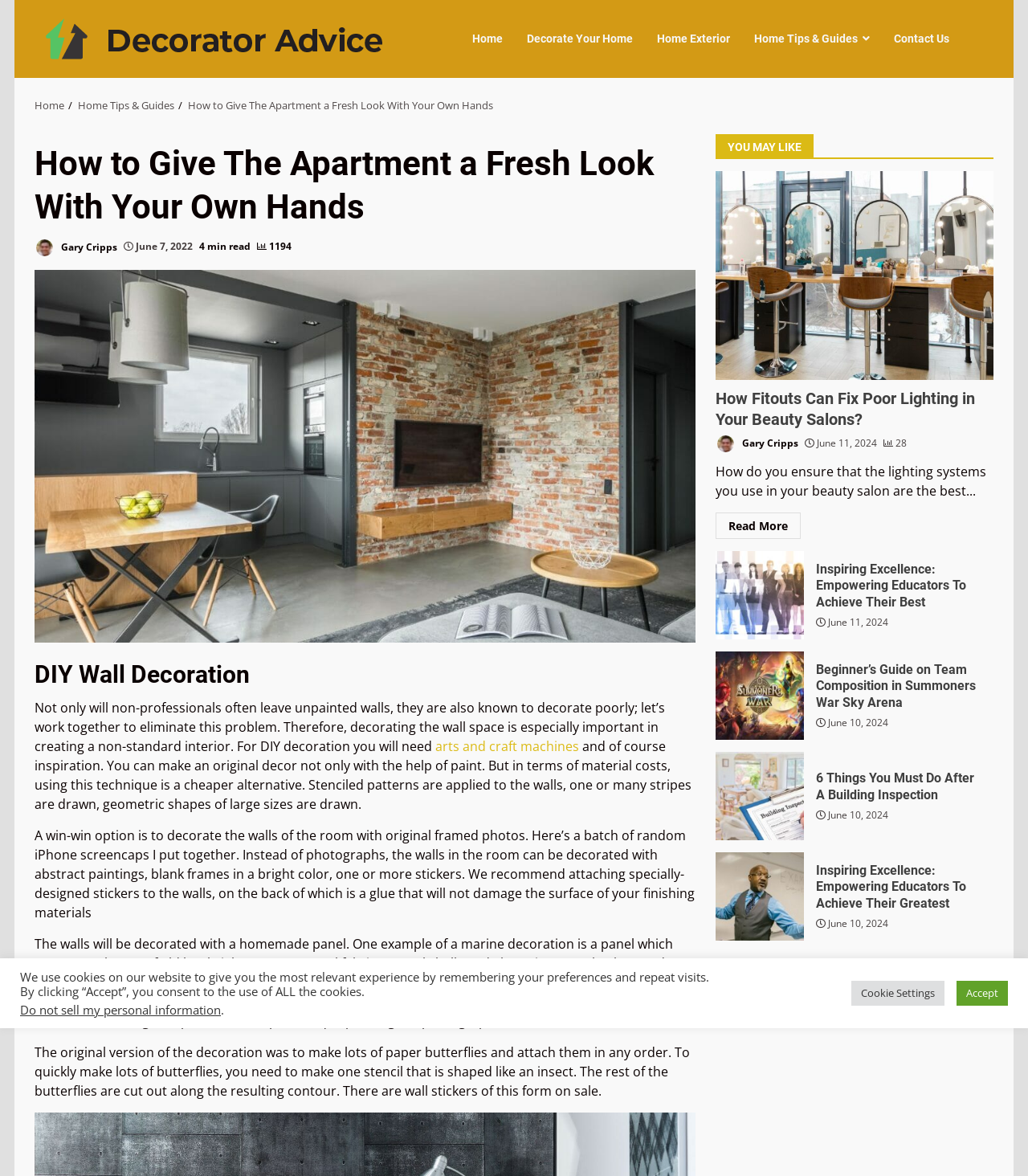Please extract the title of the webpage.

How to Give The Apartment a Fresh Look With Your Own Hands